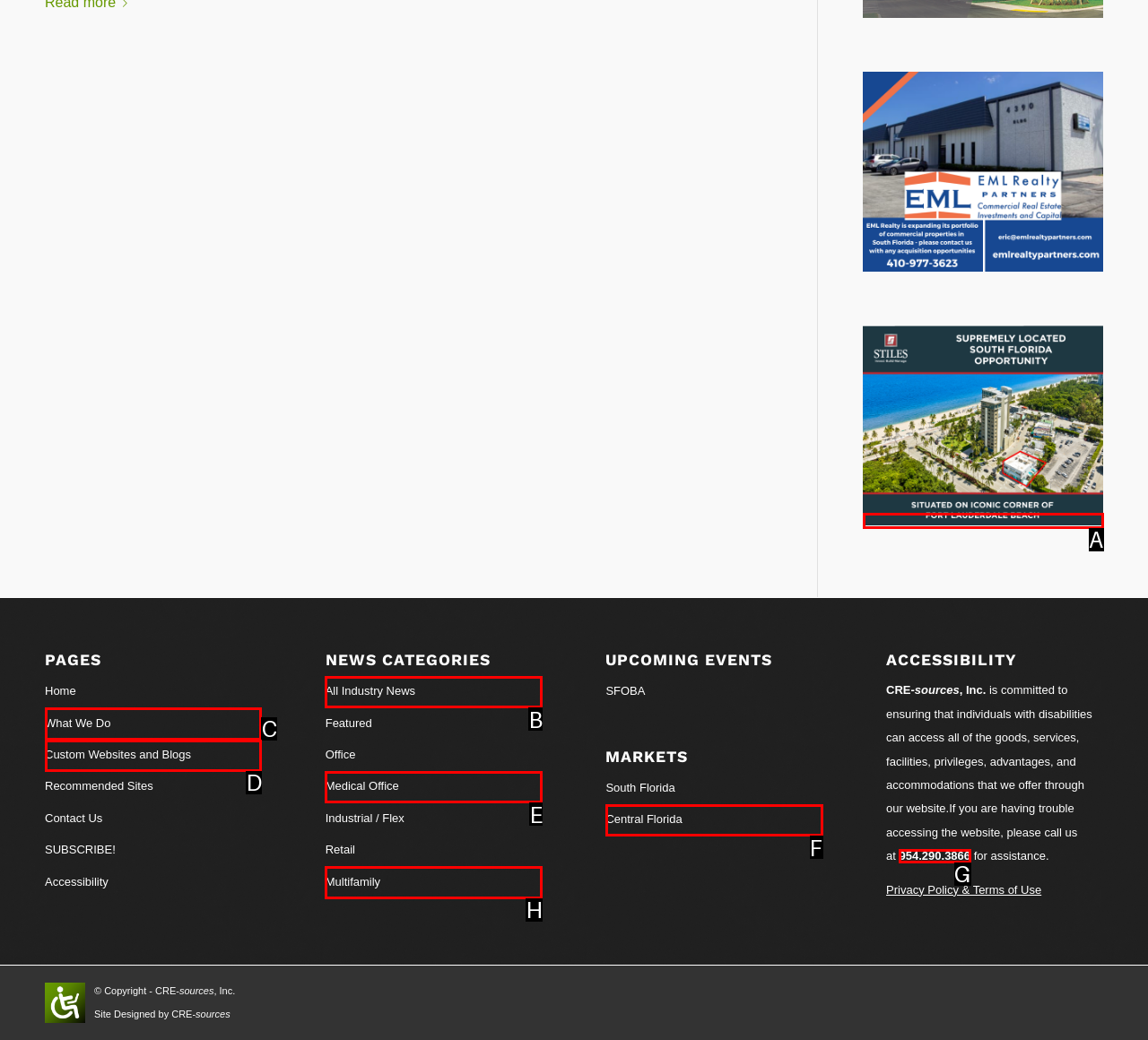Pick the option that corresponds to: Contact us
Provide the letter of the correct choice.

None